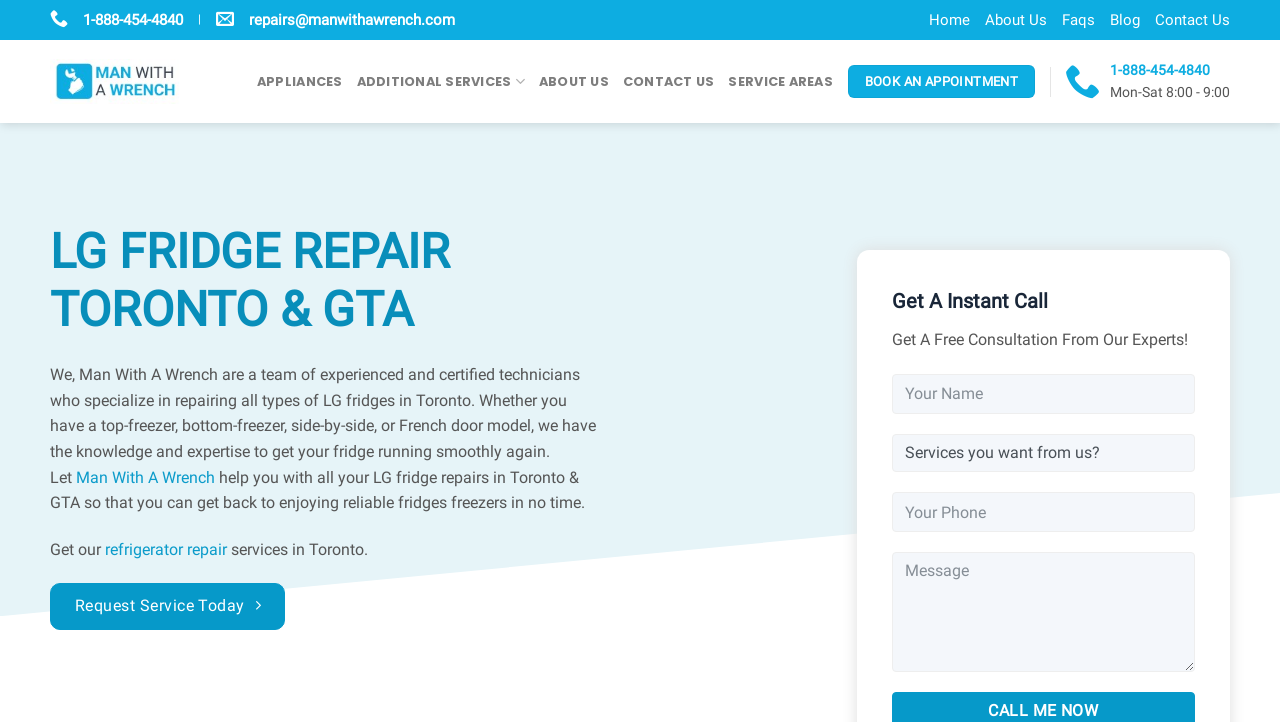Please extract the title of the webpage.

LG FRIDGE REPAIR
TORONTO & GTA